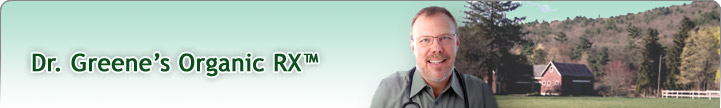Explain the image in a detailed and descriptive way.

The image showcases "Dr. Greene's Organic RX™," featuring a welcoming portrait of Dr. Greene accompanied by a picturesque background of a serene landscape with a rustic barn and trees. Dr. Greene, portrayed with a friendly smile and wearing a stethoscope, emanates a sense of trust and expertise. This visual reflects his commitment to promoting organic food choices for health and sustainability, emphasizing his role in advocating for better agricultural practices. The design combines earthy tones with an inviting aesthetic, reinforcing the organic theme of his message.